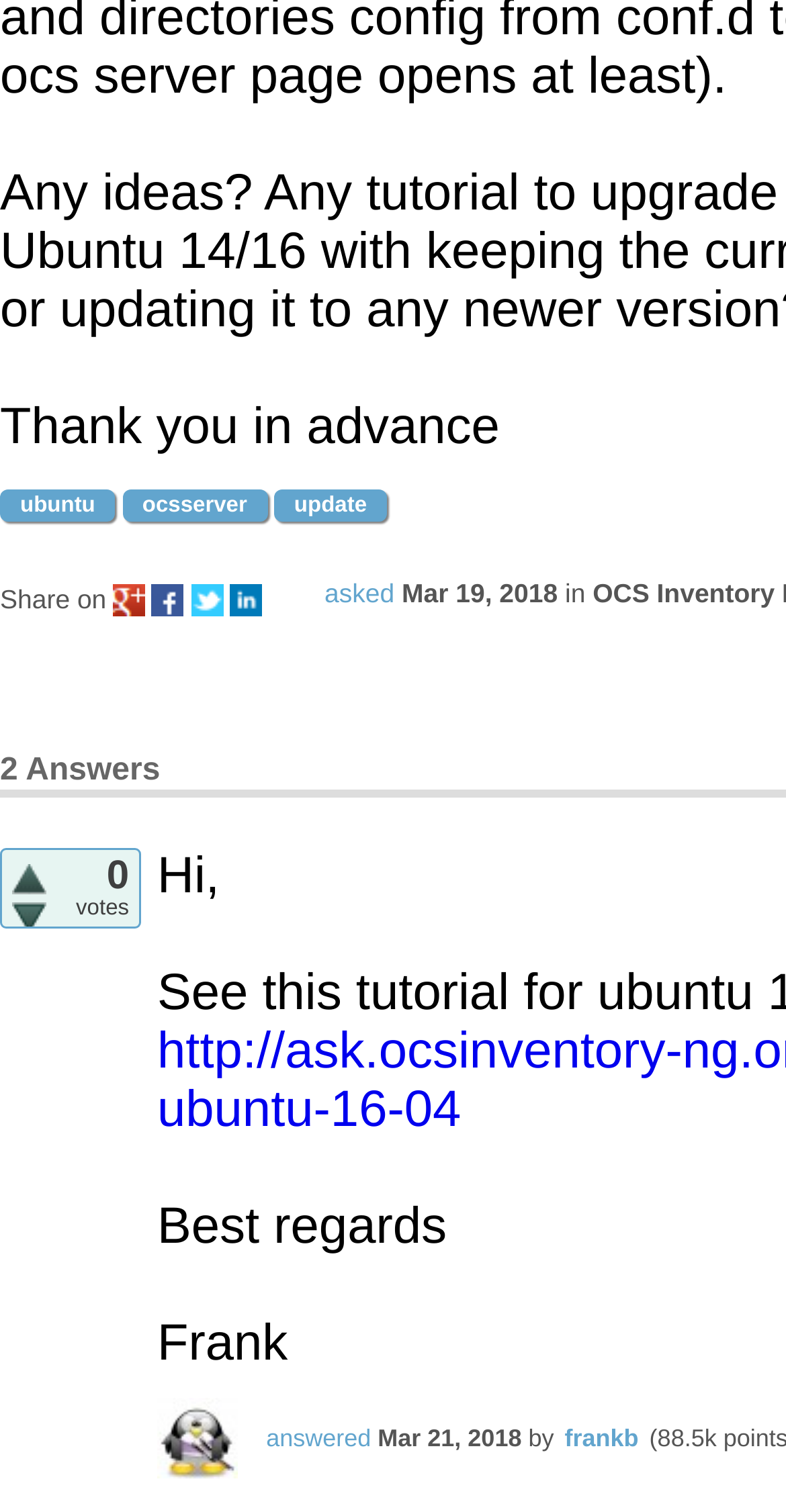Please specify the coordinates of the bounding box for the element that should be clicked to carry out this instruction: "Click on the 'ubuntu' link". The coordinates must be four float numbers between 0 and 1, formatted as [left, top, right, bottom].

[0.0, 0.324, 0.147, 0.345]